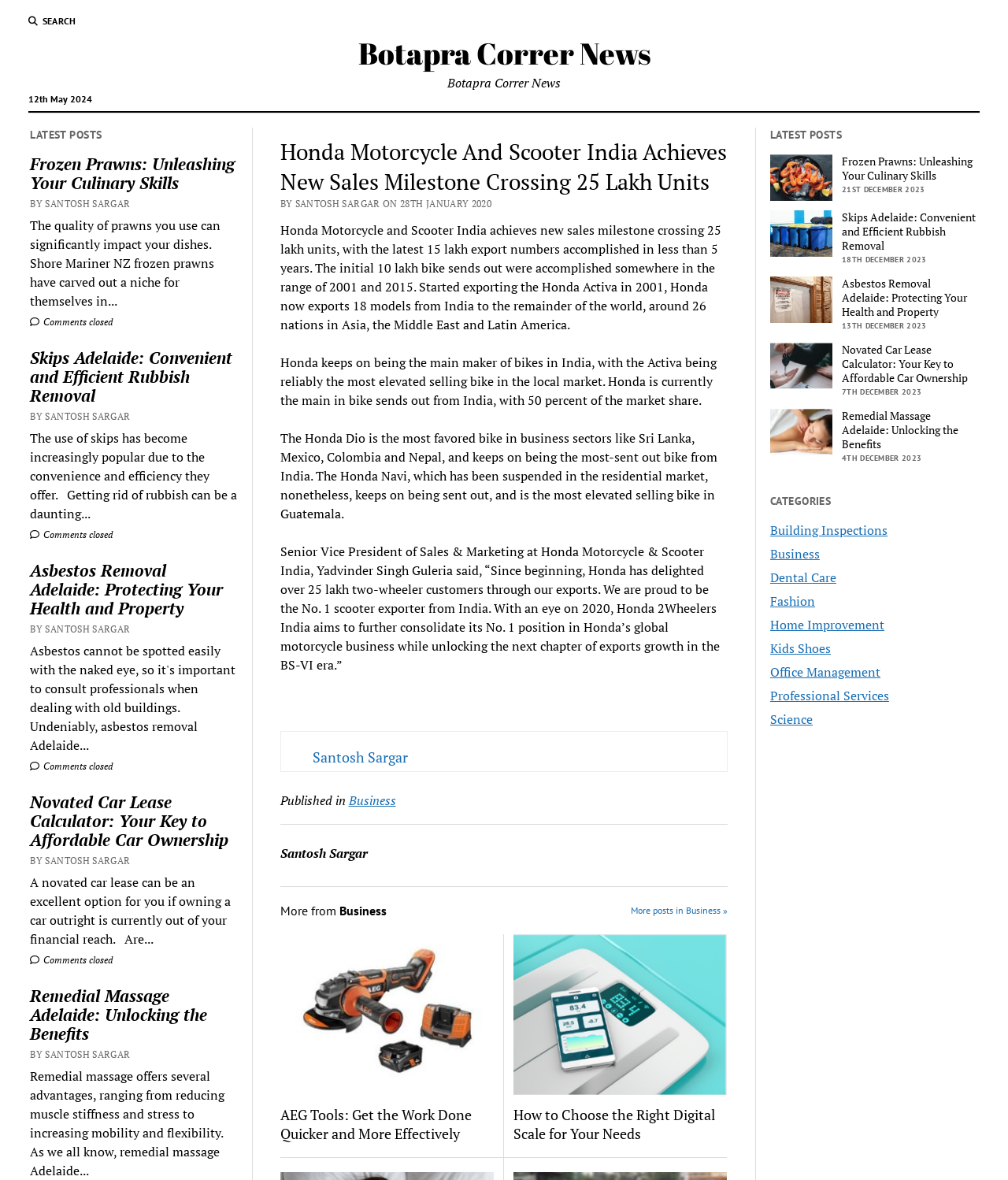Given the element description "Search" in the screenshot, predict the bounding box coordinates of that UI element.

[0.028, 0.012, 0.076, 0.024]